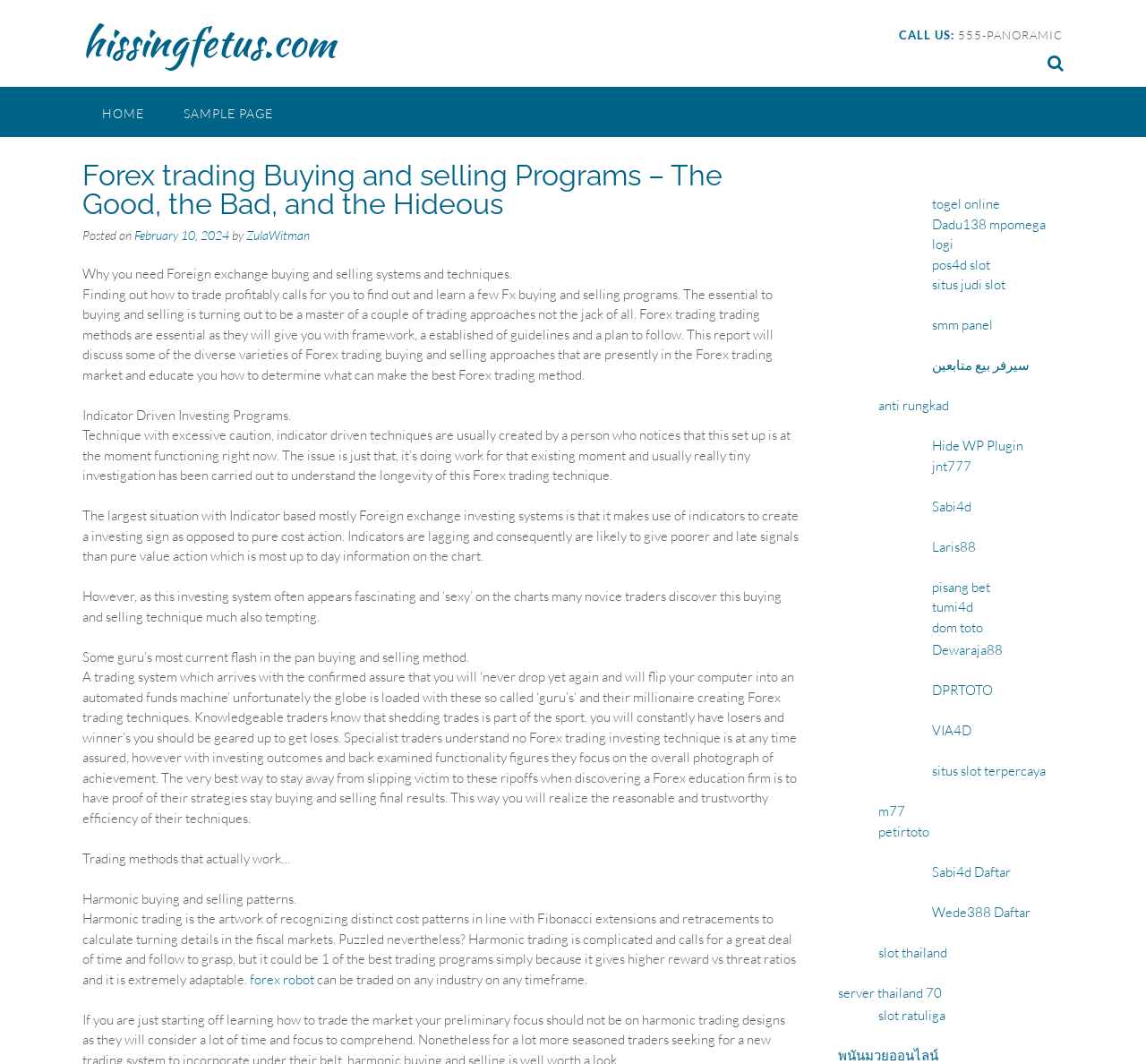Locate the bounding box coordinates of the clickable part needed for the task: "Click on 'togel online'".

[0.813, 0.184, 0.873, 0.199]